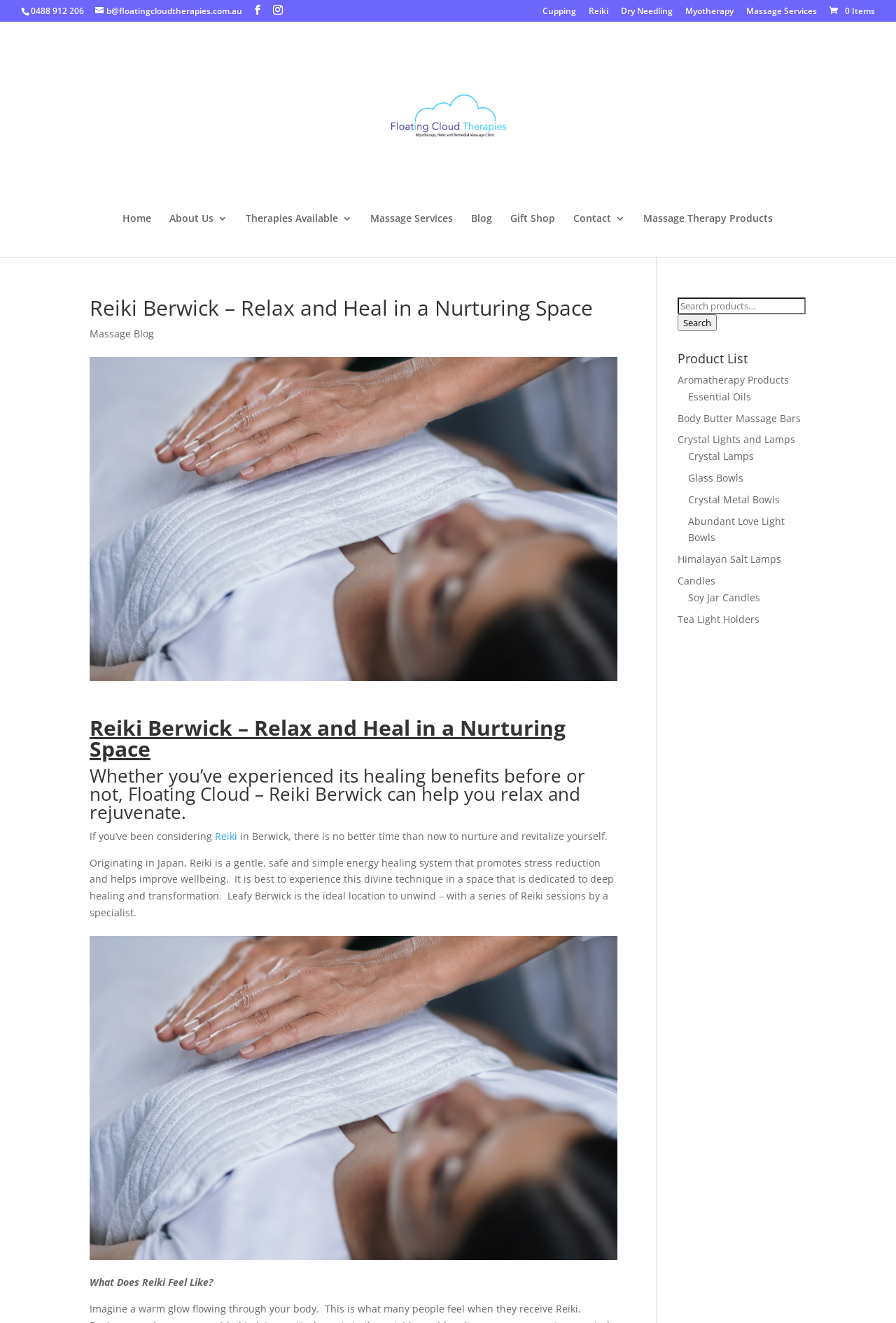Provide a brief response to the question below using a single word or phrase: 
What is the name of the therapy center?

Floating Cloud Therapies